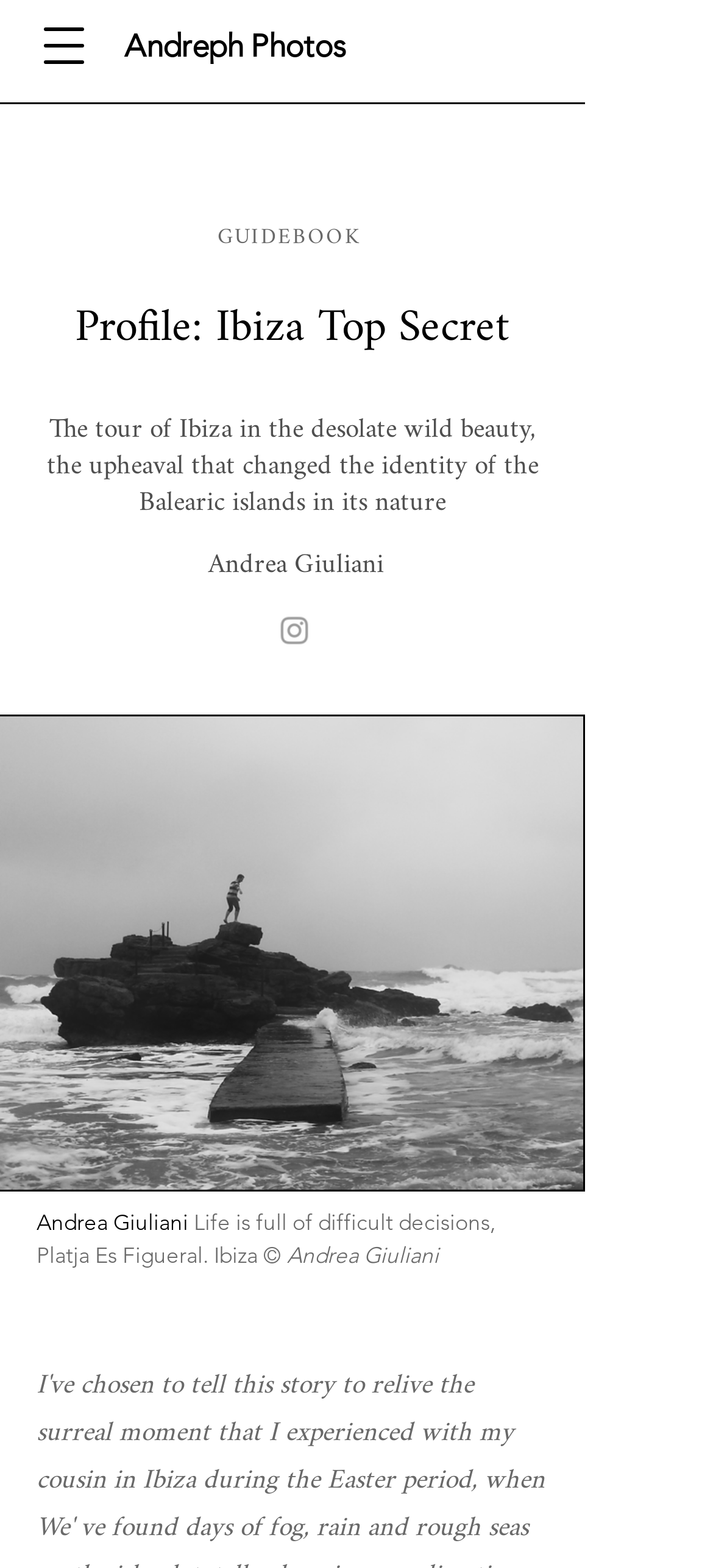What is the location mentioned in the text?
Respond to the question with a single word or phrase according to the image.

Ibiza